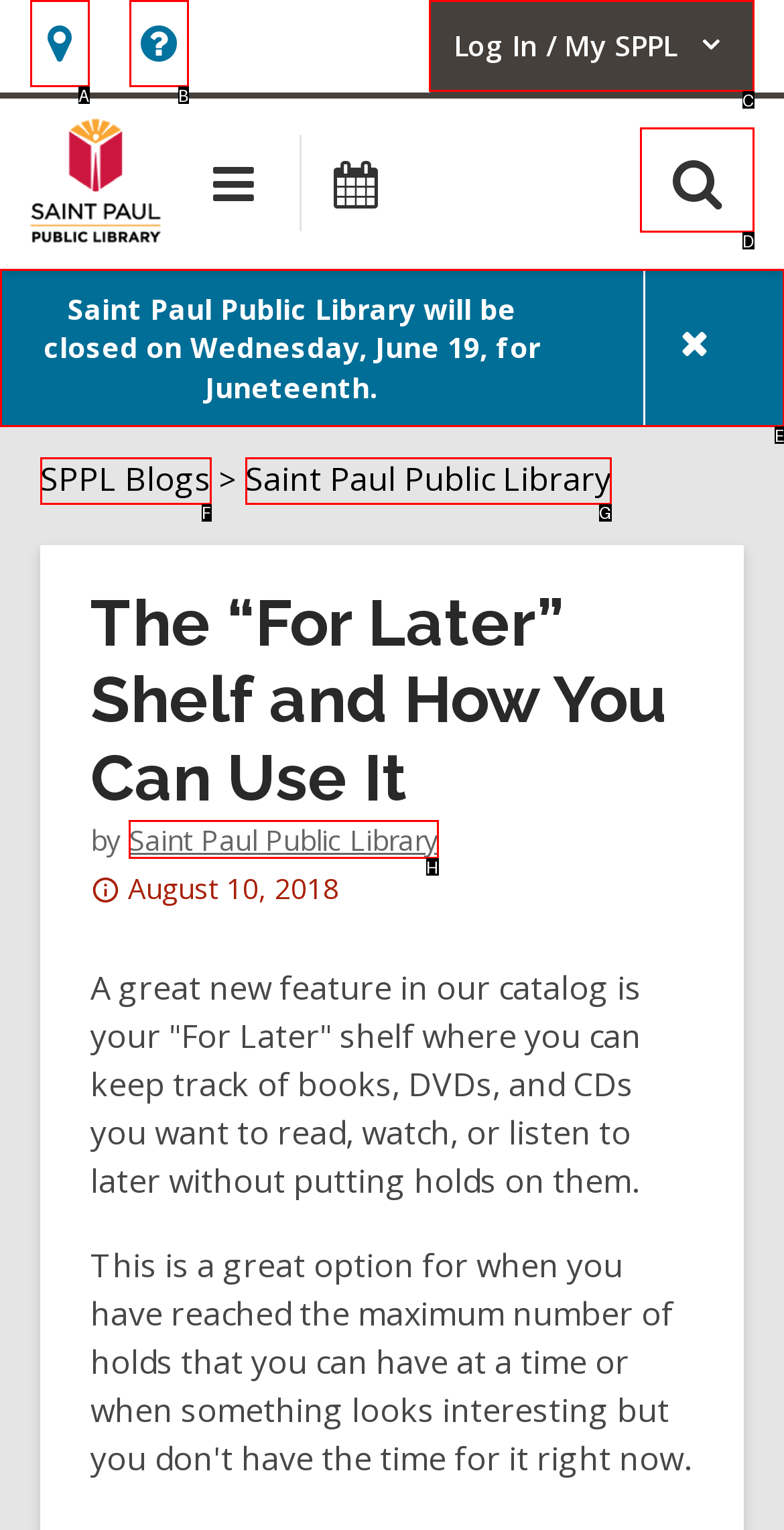Point out the UI element to be clicked for this instruction: Check library messages. Provide the answer as the letter of the chosen element.

E